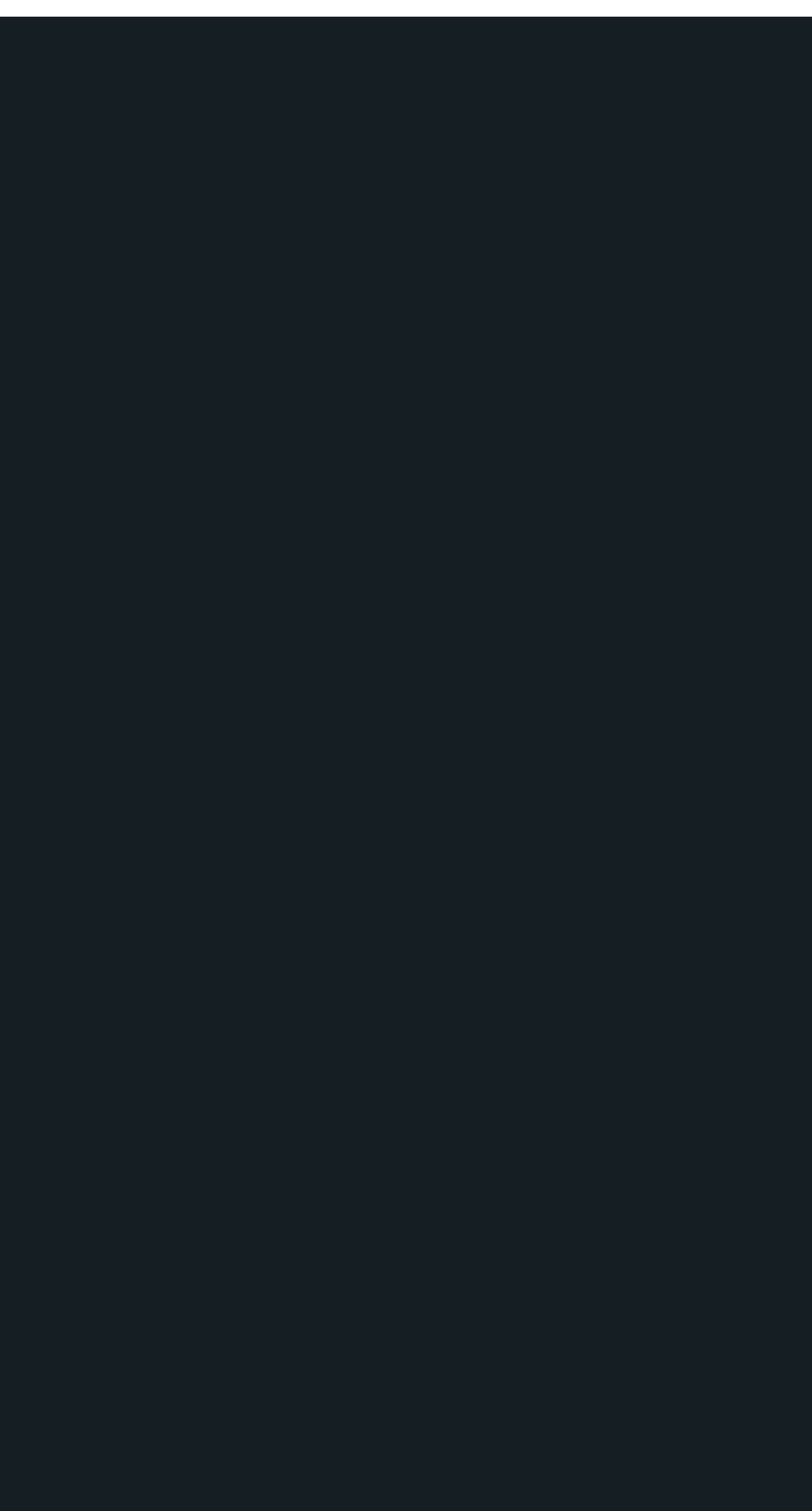Answer the question below in one word or phrase:
How many headings are on the webpage?

3